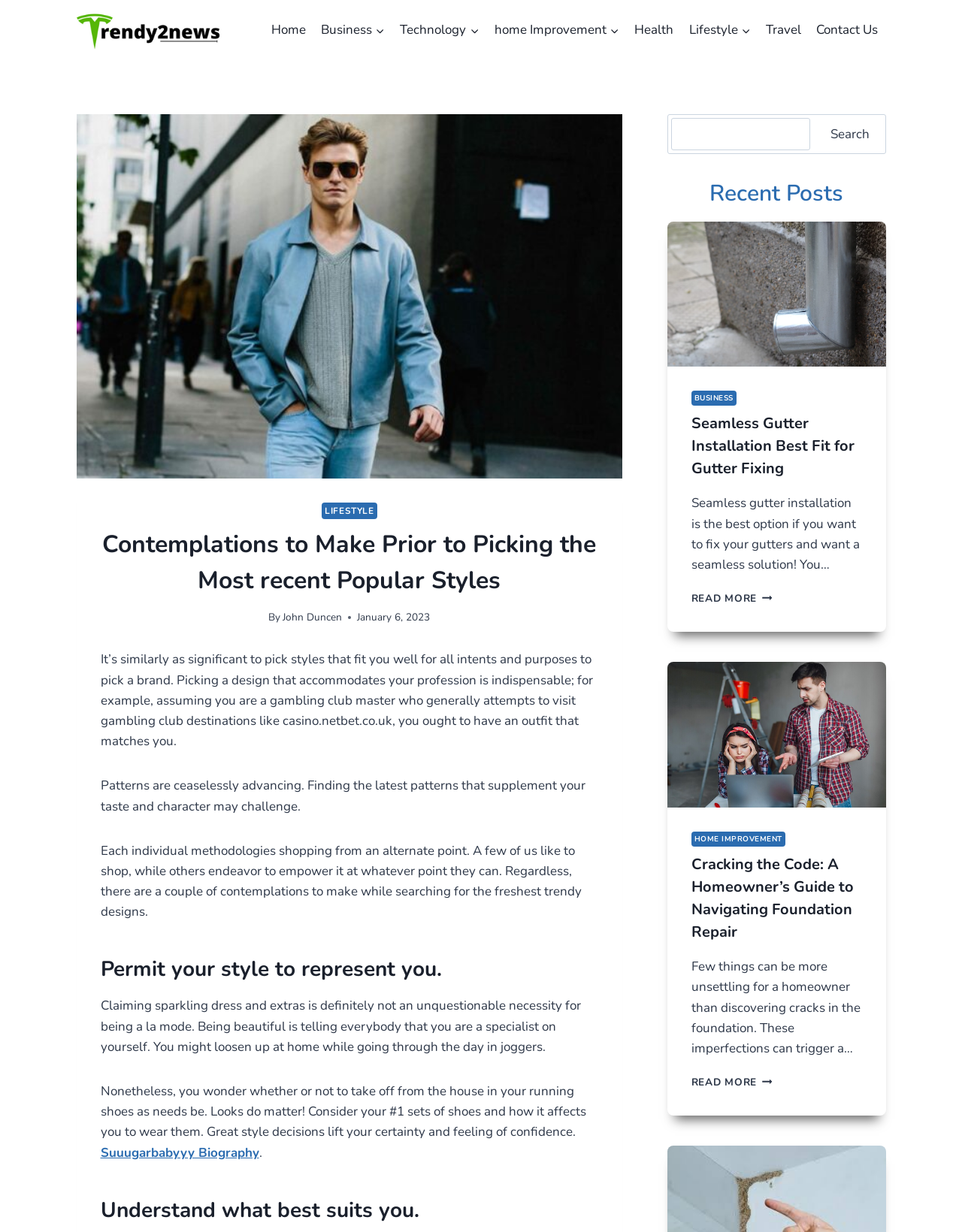Please specify the coordinates of the bounding box for the element that should be clicked to carry out this instruction: "Click on the 'LIFESTYLE' link". The coordinates must be four float numbers between 0 and 1, formatted as [left, top, right, bottom].

[0.335, 0.408, 0.392, 0.421]